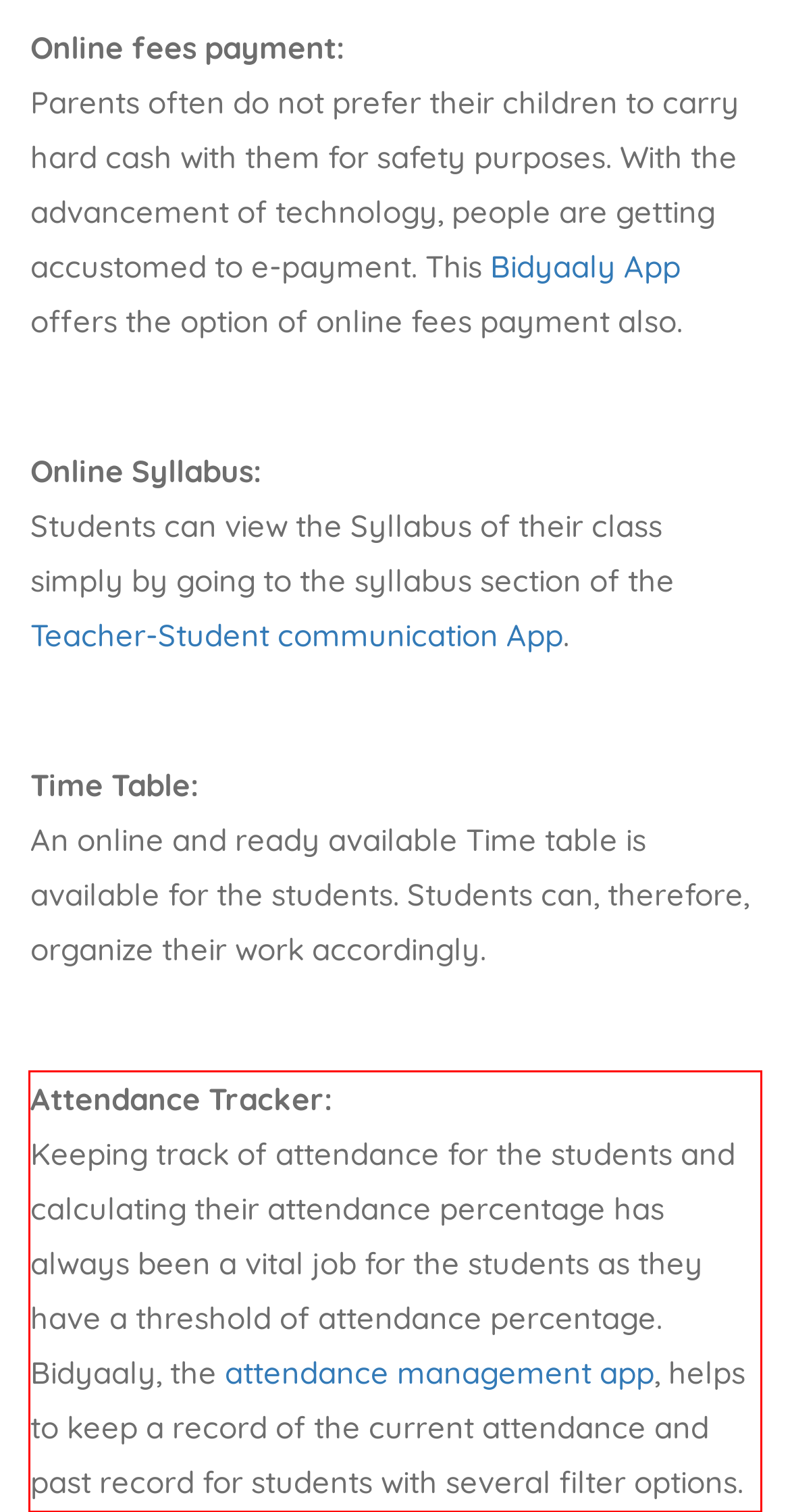Review the screenshot of the webpage and recognize the text inside the red rectangle bounding box. Provide the extracted text content.

Attendance Tracker: Keeping track of attendance for the students and calculating their attendance percentage has always been a vital job for the students as they have a threshold of attendance percentage. Bidyaaly, the attendance management app, helps to keep a record of the current attendance and past record for students with several filter options.